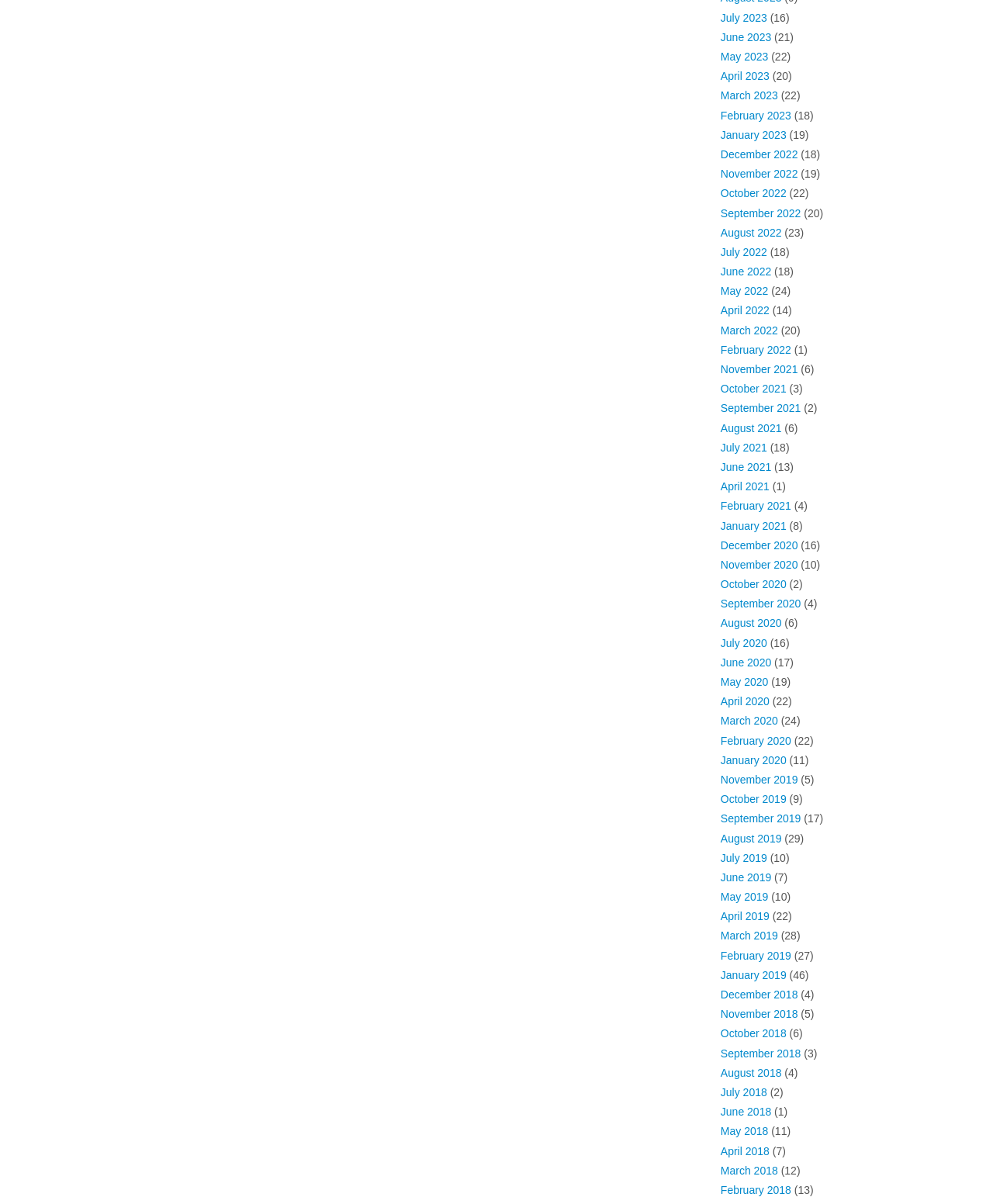How many months are listed in 2022?
Please analyze the image and answer the question with as much detail as possible.

I can count the number of links with '2022' in the text, and there are 12 of them, one for each month of the year.